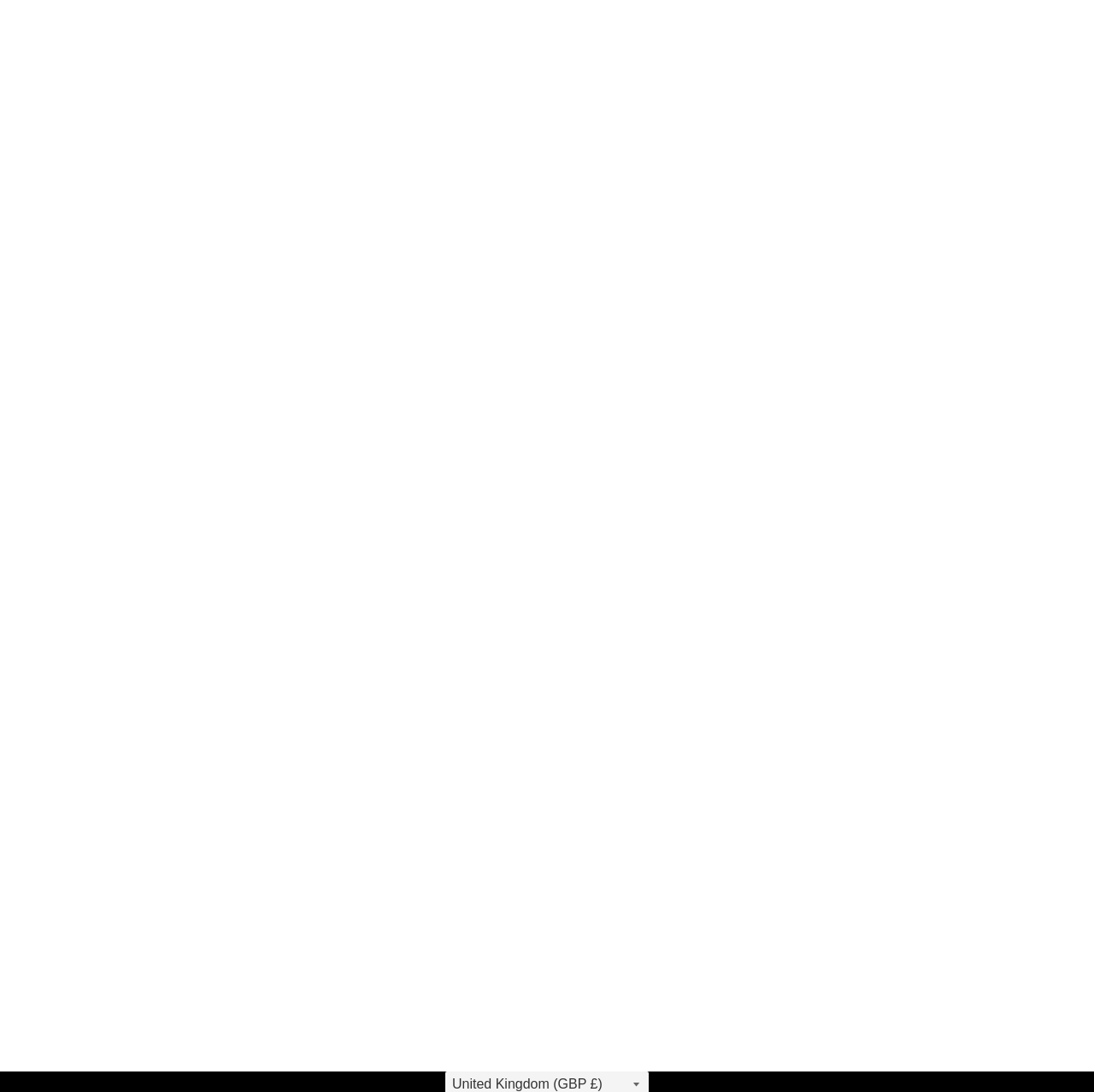Determine the bounding box coordinates for the area that needs to be clicked to fulfill this task: "Click the 'SUBMIT' button for newsletter subscription". The coordinates must be given as four float numbers between 0 and 1, i.e., [left, top, right, bottom].

[0.779, 0.773, 0.858, 0.818]